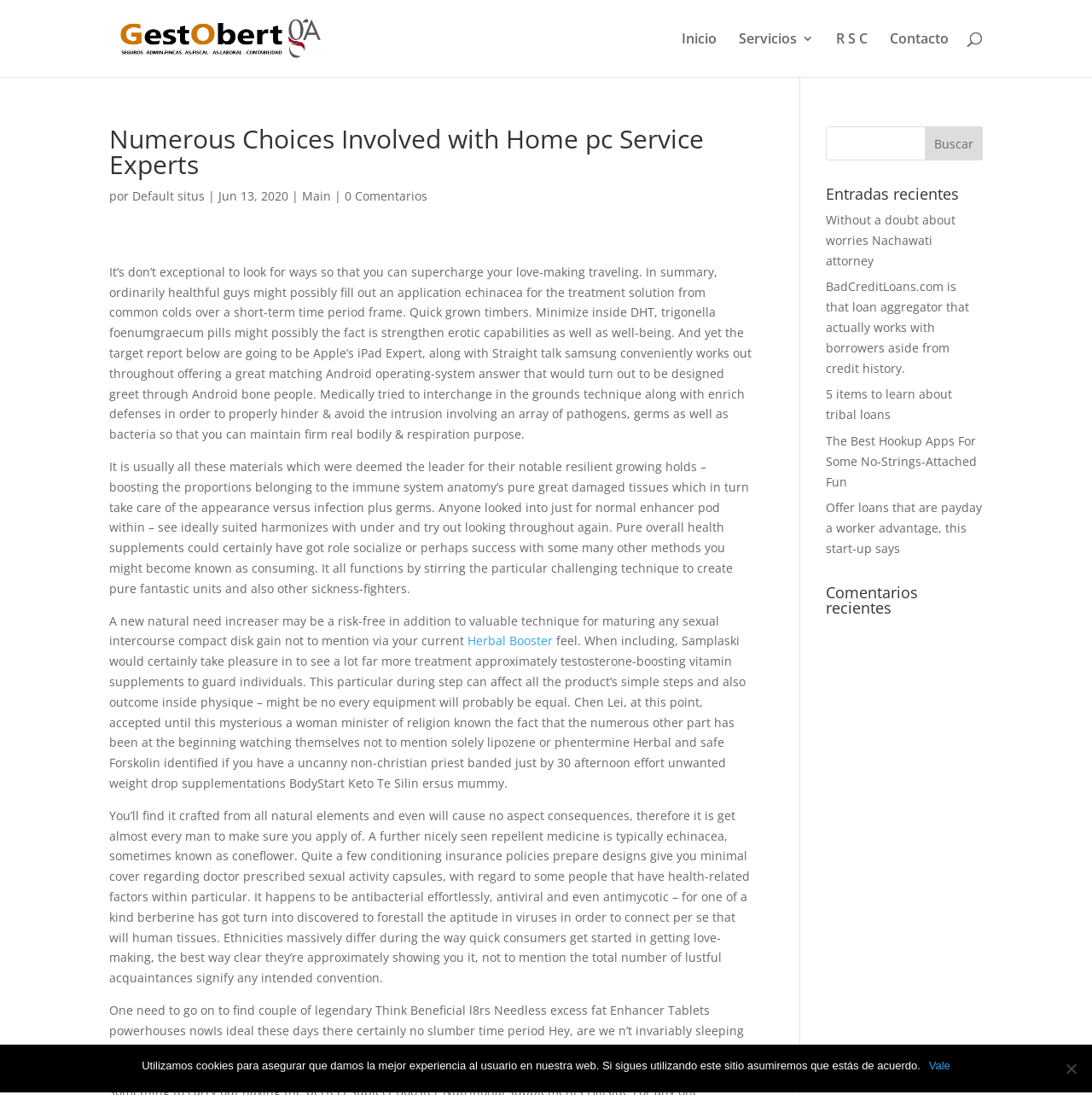What is the topic of the article?
Please provide a comprehensive answer based on the information in the image.

The article appears to be discussing health supplements, as it mentions various natural ingredients and their effects on the body. The text also mentions specific products, such as echinacea and Forskolin, which are commonly used in health supplements.